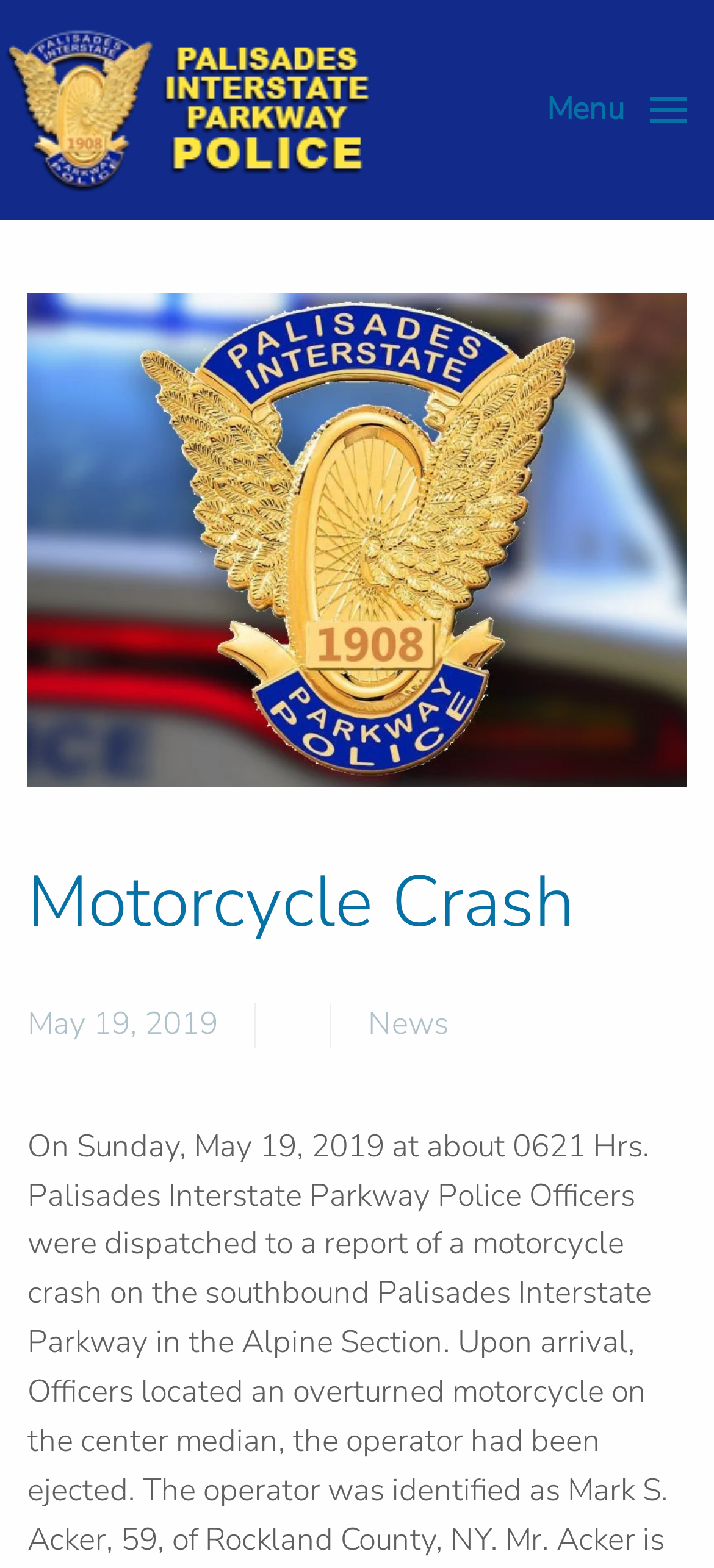Please provide a short answer using a single word or phrase for the question:
What is the name of the police department?

Palisades Parkway Police